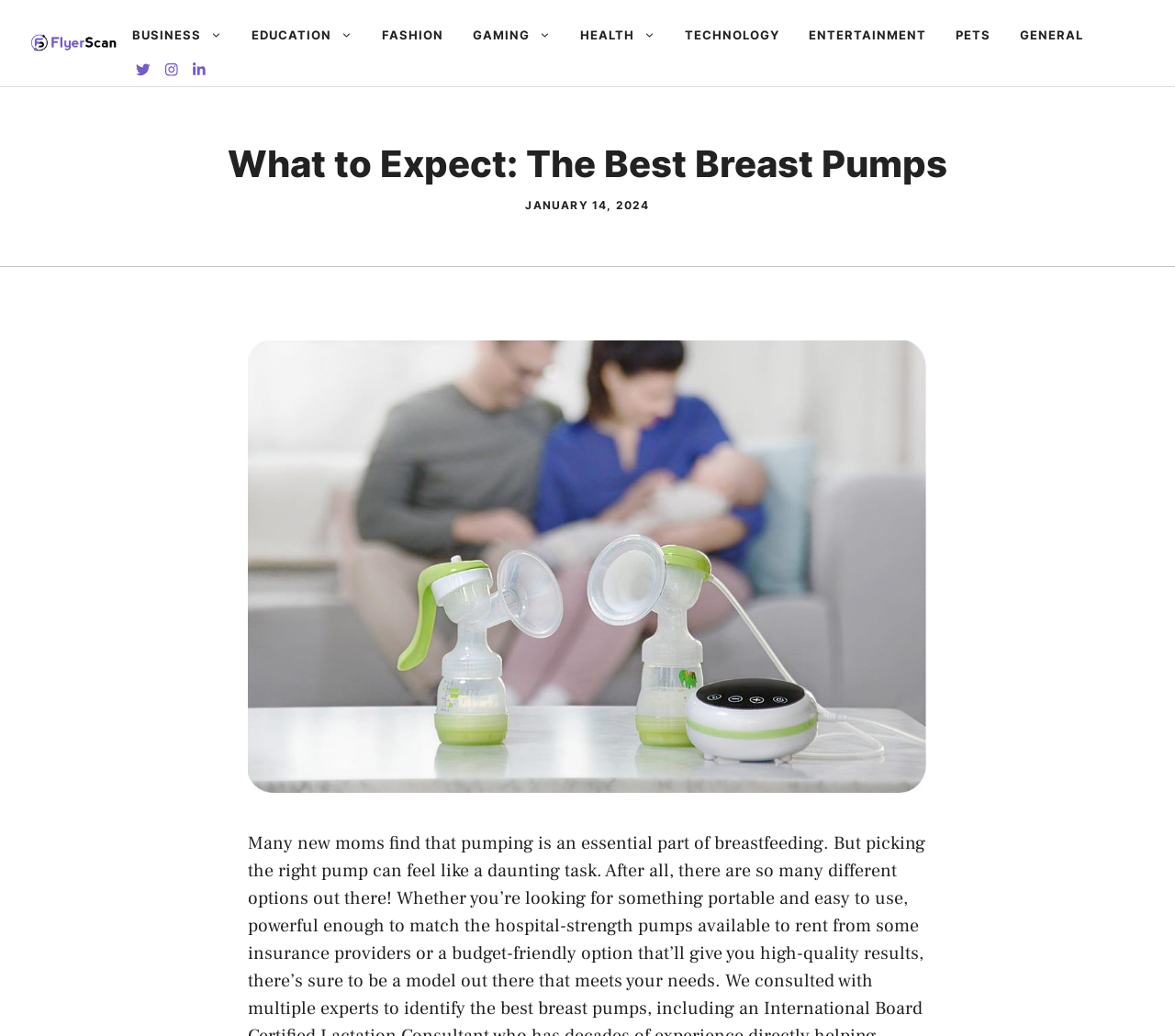Based on the element description: "best breast pumps", identify the UI element and provide its bounding box coordinates. Use four float numbers between 0 and 1, [left, top, right, bottom].

[0.426, 0.962, 0.551, 0.985]